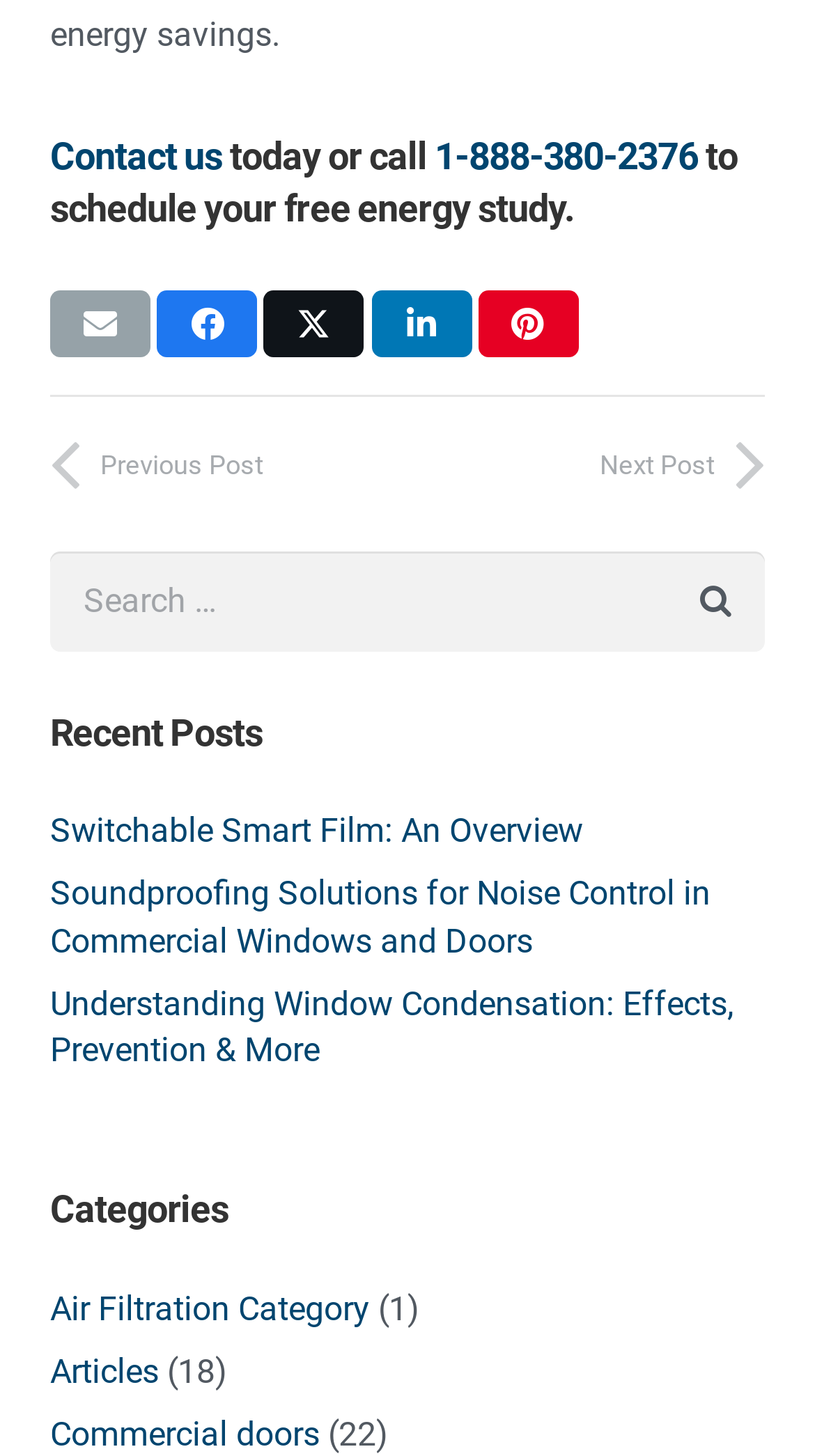Determine the bounding box coordinates of the clickable region to follow the instruction: "Contact us today".

[0.062, 0.091, 0.273, 0.122]